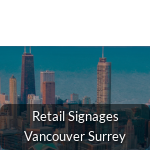What is the purpose of the visual? Refer to the image and provide a one-word or short phrase answer.

To promote signage services